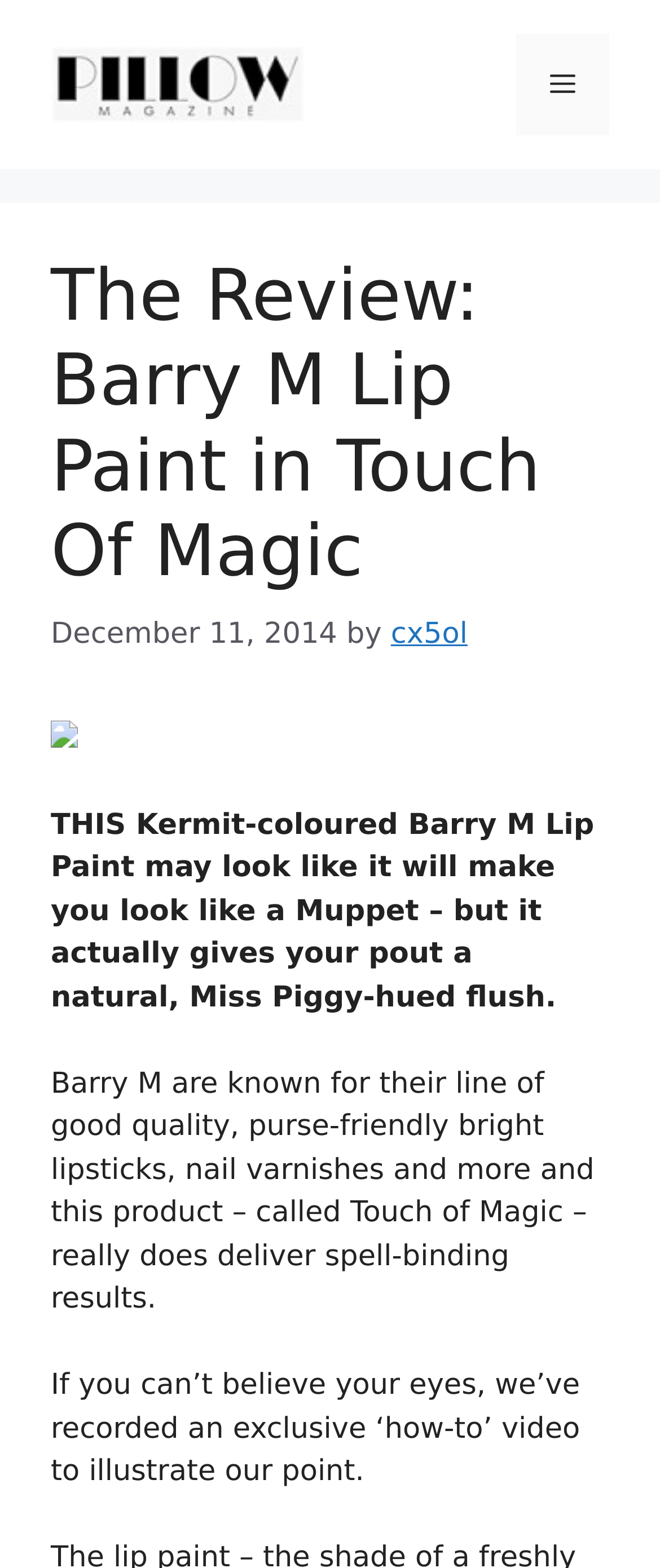What is the theme of the article?
Please answer the question as detailed as possible.

The theme of the article can be inferred by reading the text and understanding that it is a review of a lip paint product, specifically the Barry M Lip Paint in Touch of Magic.